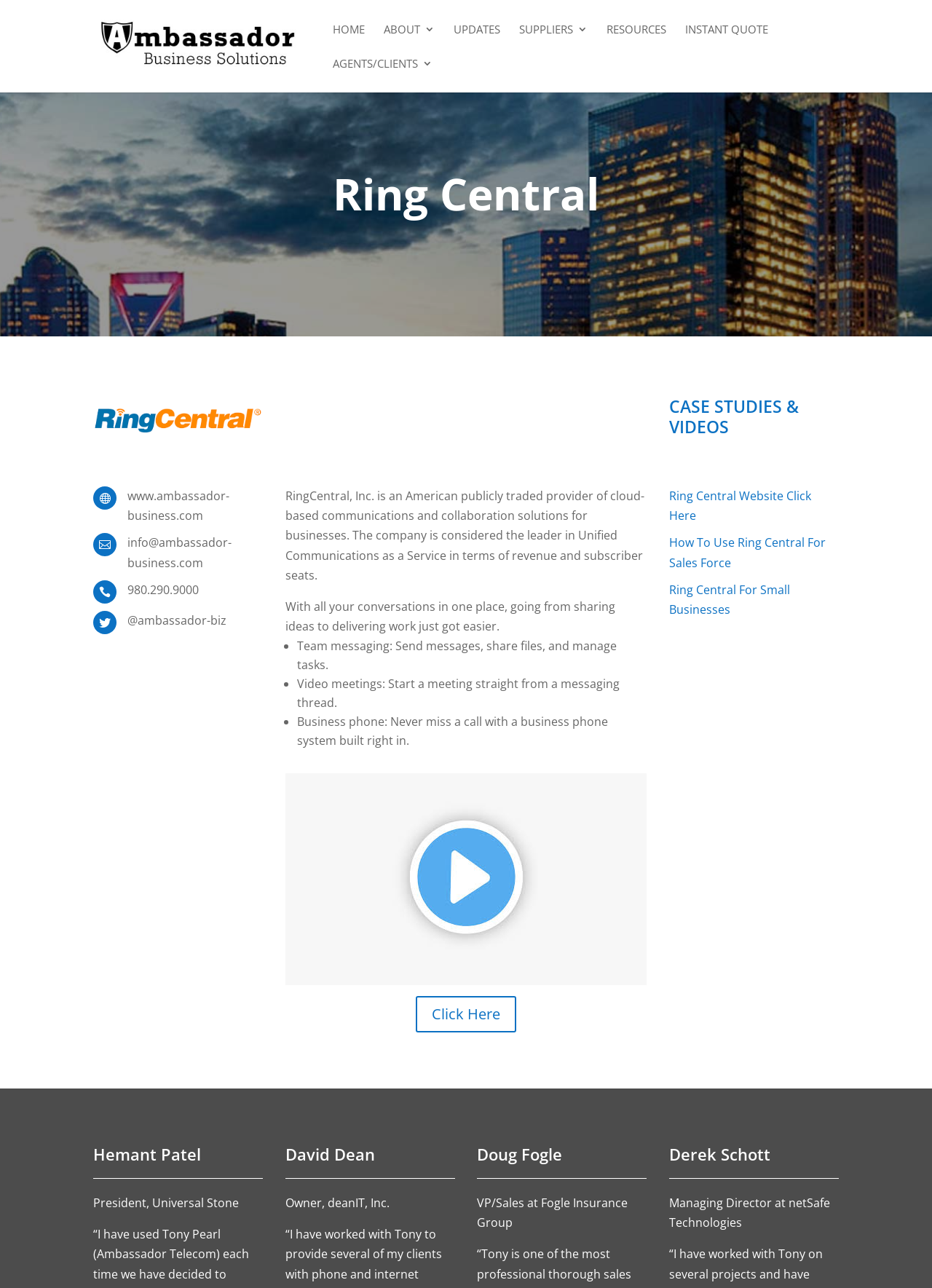Please determine the bounding box coordinates of the element to click in order to execute the following instruction: "Click on the Ambassador link". The coordinates should be four float numbers between 0 and 1, specified as [left, top, right, bottom].

[0.103, 0.029, 0.366, 0.041]